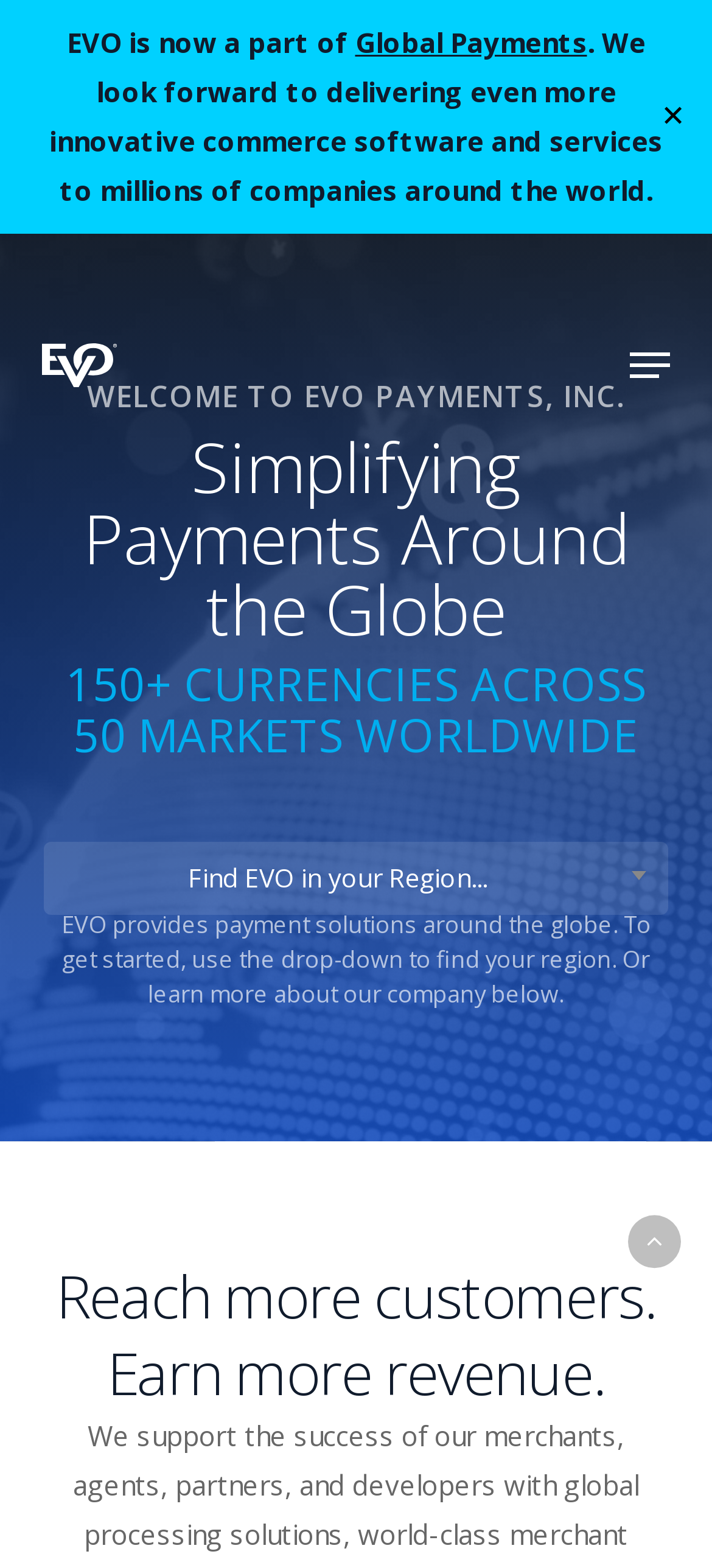Create an in-depth description of the webpage, covering main sections.

The webpage is about EVO Payments, Inc., a global payment solutions company. At the top, there is a notification area with a static text "EVO is now a part of" followed by a link to "Global Payments". Below this, there is a brief description of the company's mission. On the top right corner, there is a "Close" button with a "✕" symbol.

The company's logo is displayed prominently on the top left, with three identical images of the logo stacked together. Next to the logo, there is a navigation menu button labeled "Navigation Menu". When expanded, it reveals a menu with several headings, including "WELCOME TO EVO PAYMENTS, INC.", "Simplifying Payments Around the Globe", and "150+ CURRENCIES ACROSS 50 MARKETS WORLDWIDE".

Below the navigation menu, there is a combobox labeled "Find EVO in your Region..." that allows users to select their region. A brief description of the company's services is provided, along with a call-to-action to use the drop-down menu or learn more about the company.

Further down, there is a heading that reads "Reach more customers. Earn more revenue." Finally, at the bottom right corner, there is a "Back to top" link.